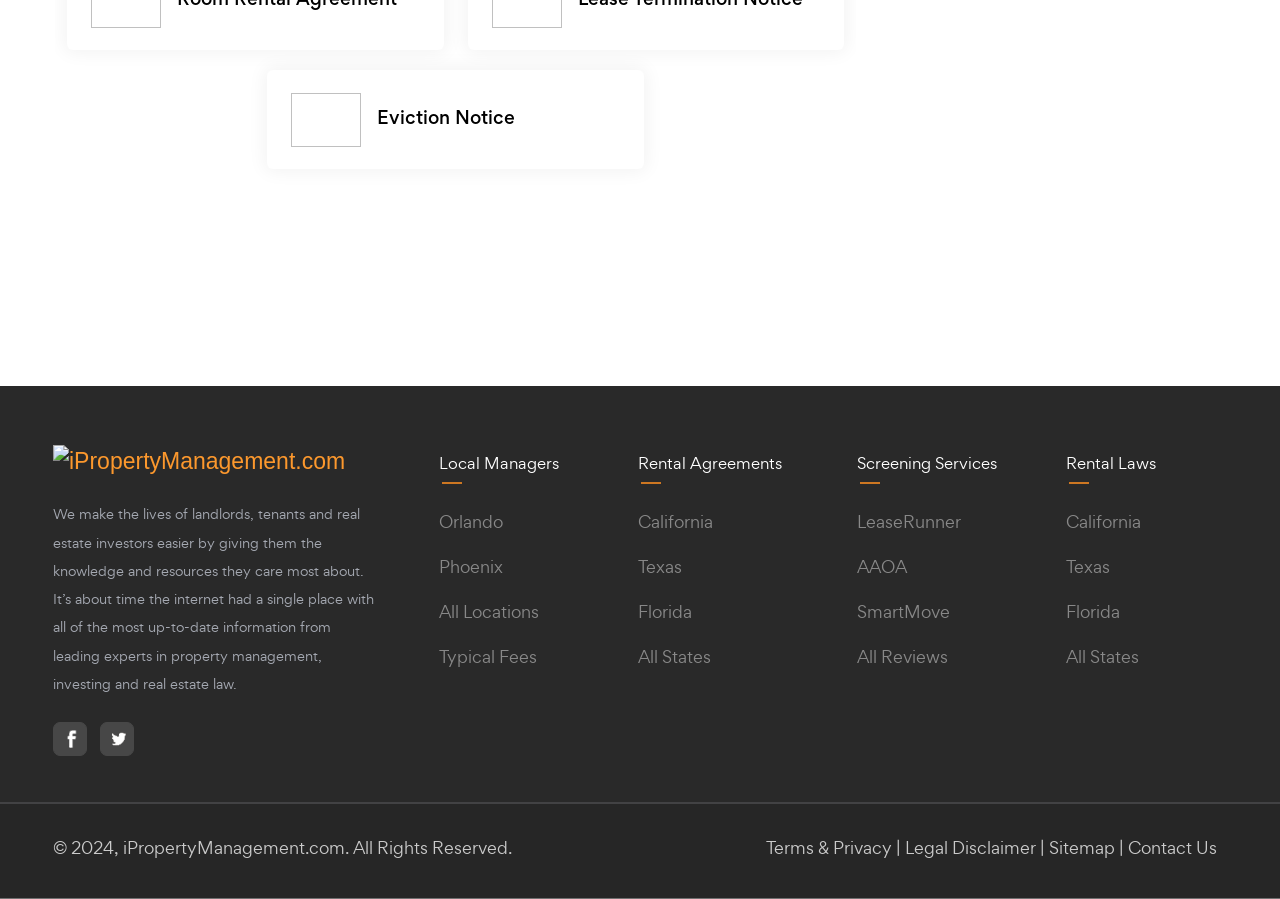Please identify the bounding box coordinates of the clickable element to fulfill the following instruction: "Contact Us". The coordinates should be four float numbers between 0 and 1, i.e., [left, top, right, bottom].

[0.881, 0.93, 0.951, 0.956]